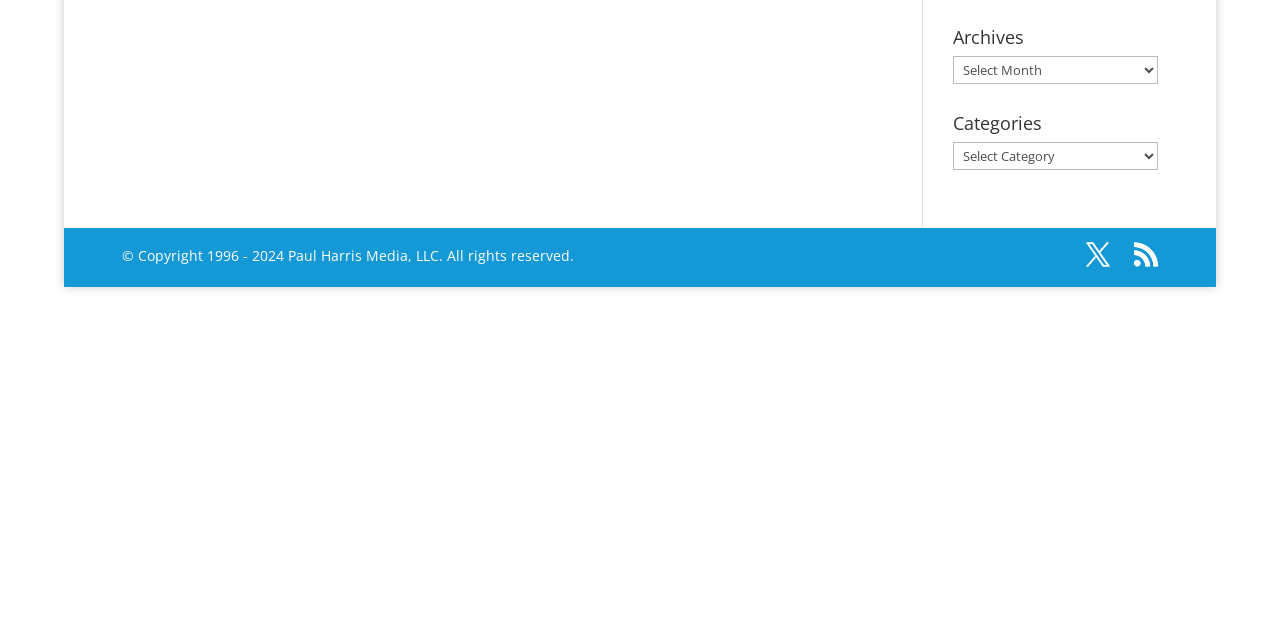Identify the bounding box coordinates for the UI element described as follows: RealCycle. Use the format (top-left x, top-left y, bottom-right x, bottom-right y) and ensure all values are floating point numbers between 0 and 1.

None